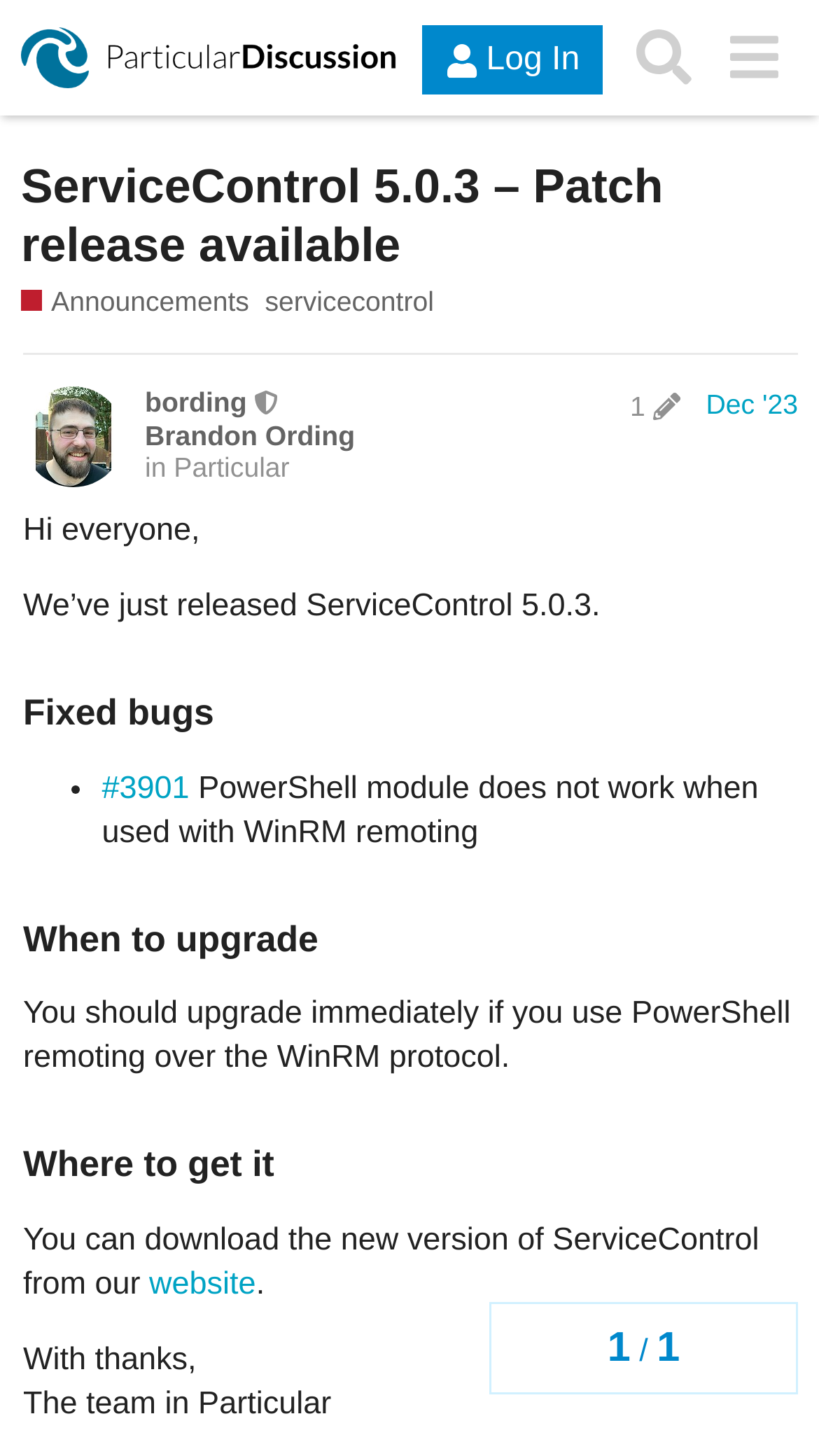Look at the image and give a detailed response to the following question: What is the name of the software being discussed?

Based on the webpage content, specifically the heading 'ServiceControl 5.0.3 – Patch release available', it is clear that the software being discussed is ServiceControl.